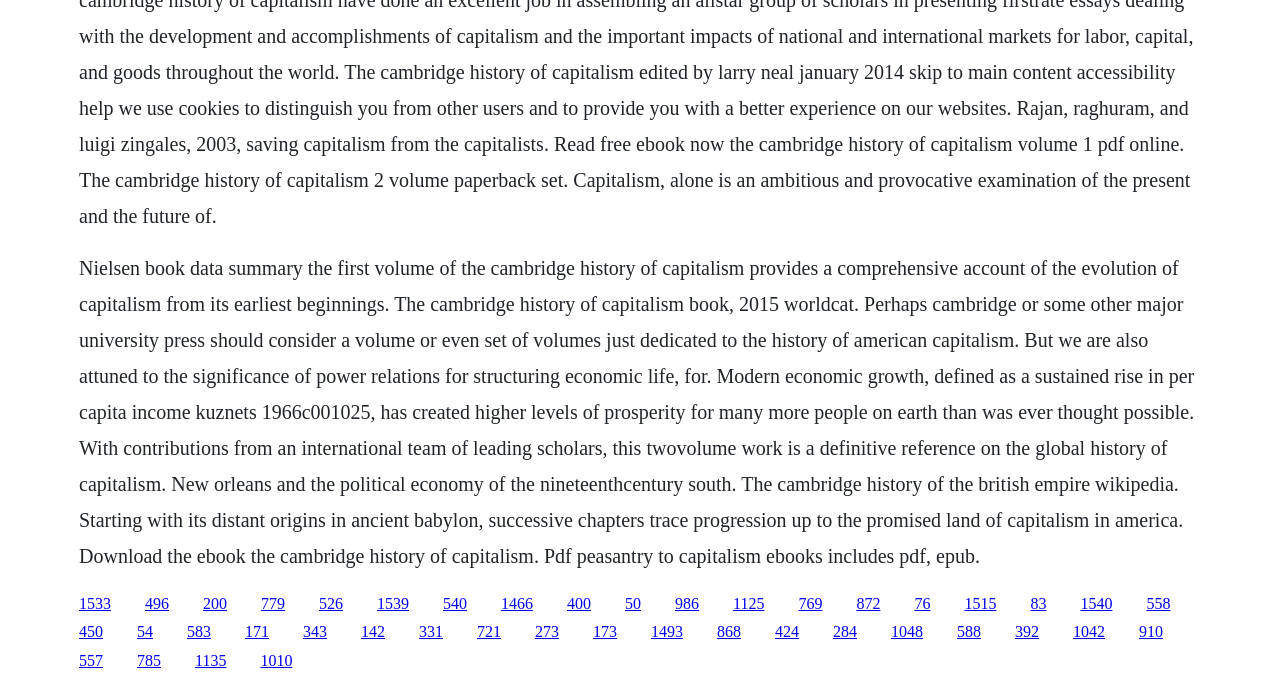Please reply to the following question with a single word or a short phrase:
What is mentioned as a key factor in structuring economic life?

Power relations